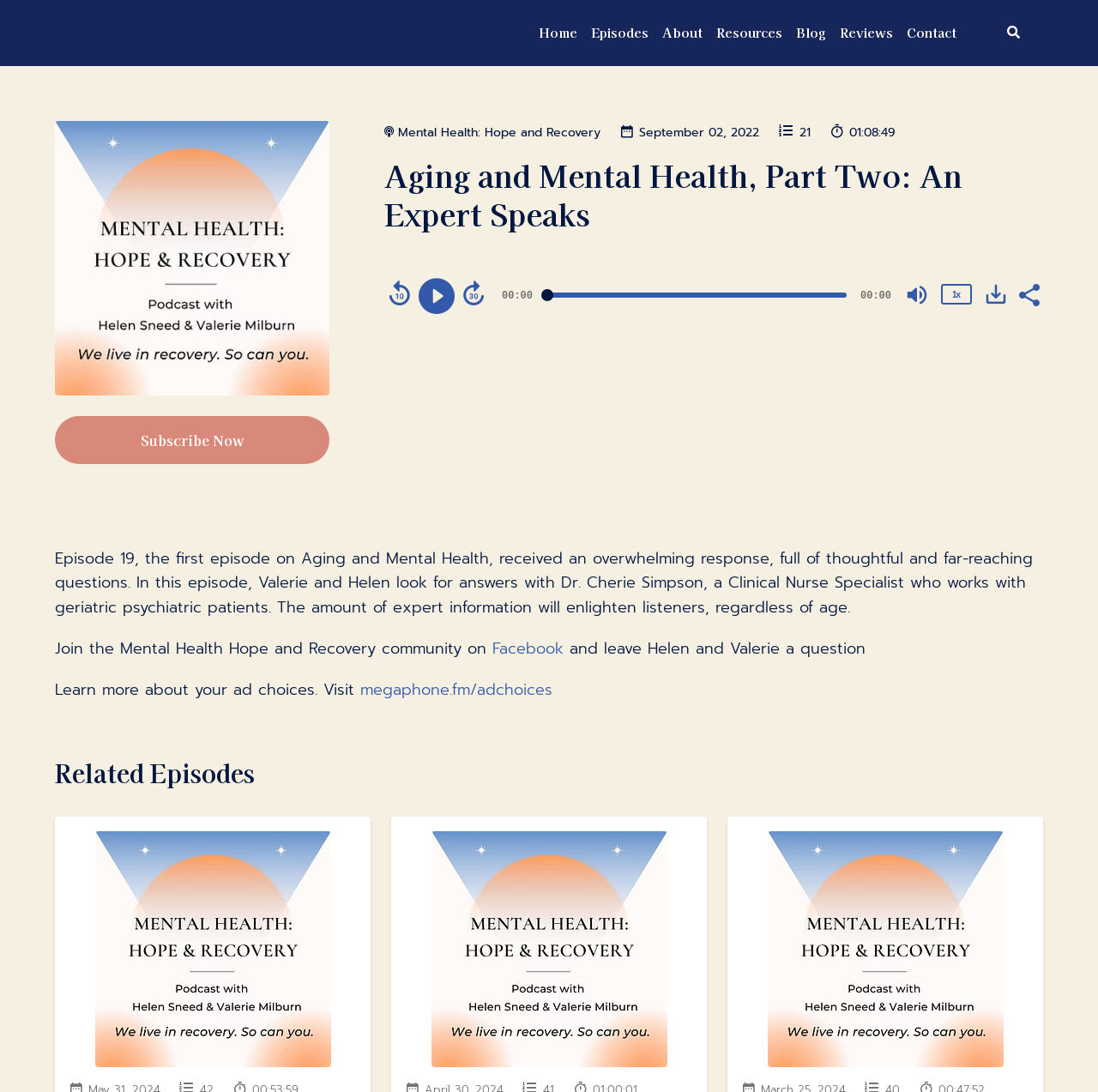What is the headline of the webpage?

Aging and Mental Health, Part Two: An Expert Speaks